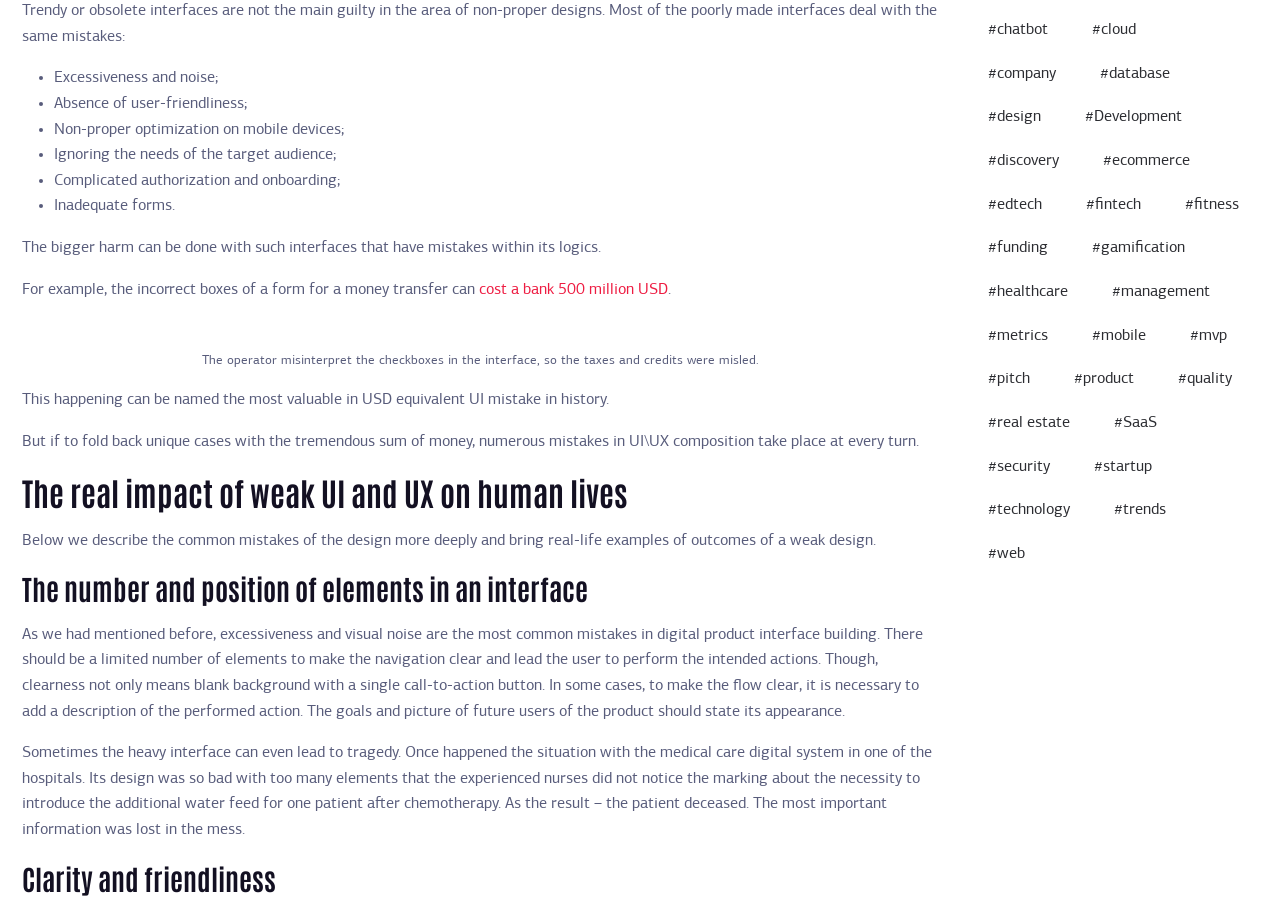Give a one-word or one-phrase response to the question: 
What is the importance of clarity in interface design?

Lead the user to perform intended actions